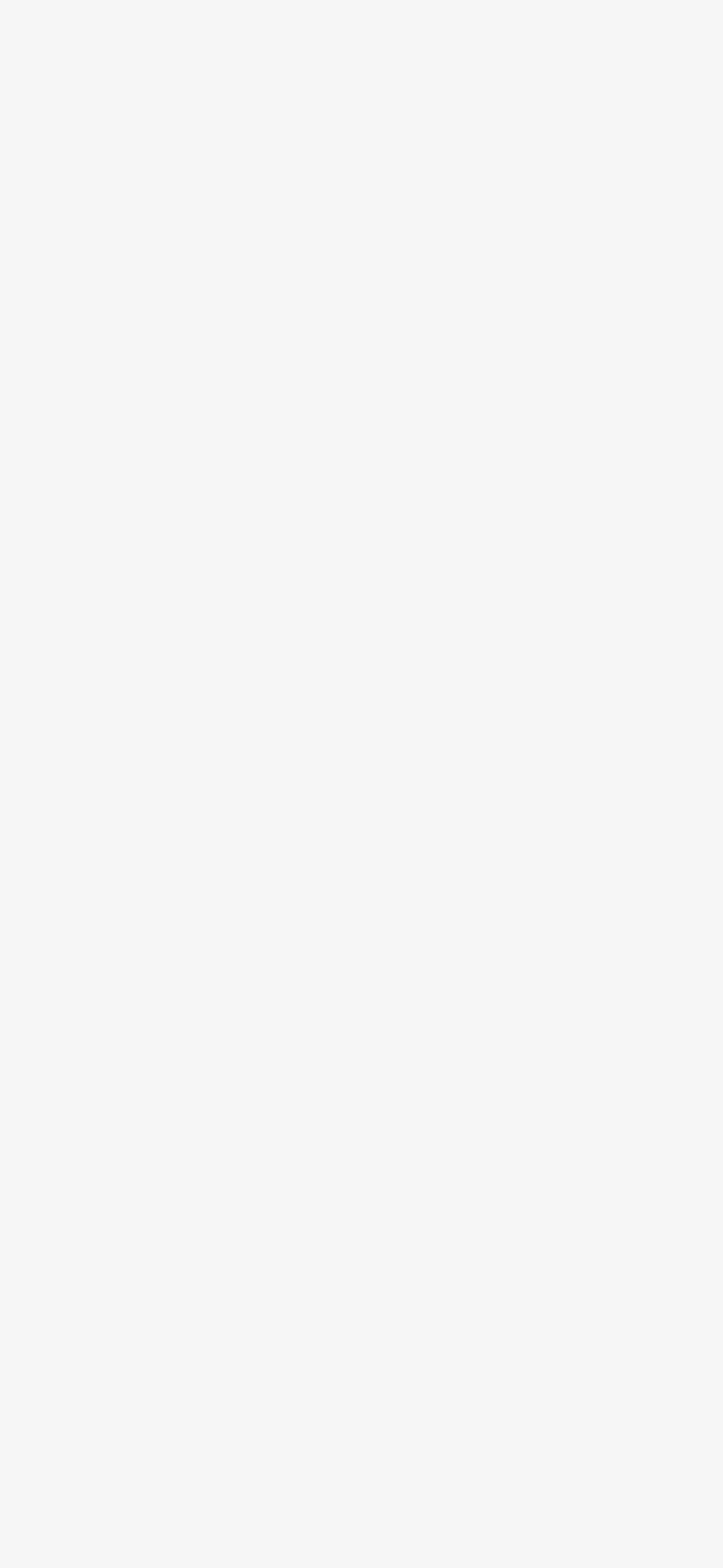Determine the bounding box of the UI component based on this description: "Attorneys". The bounding box coordinates should be four float values between 0 and 1, i.e., [left, top, right, bottom].

None